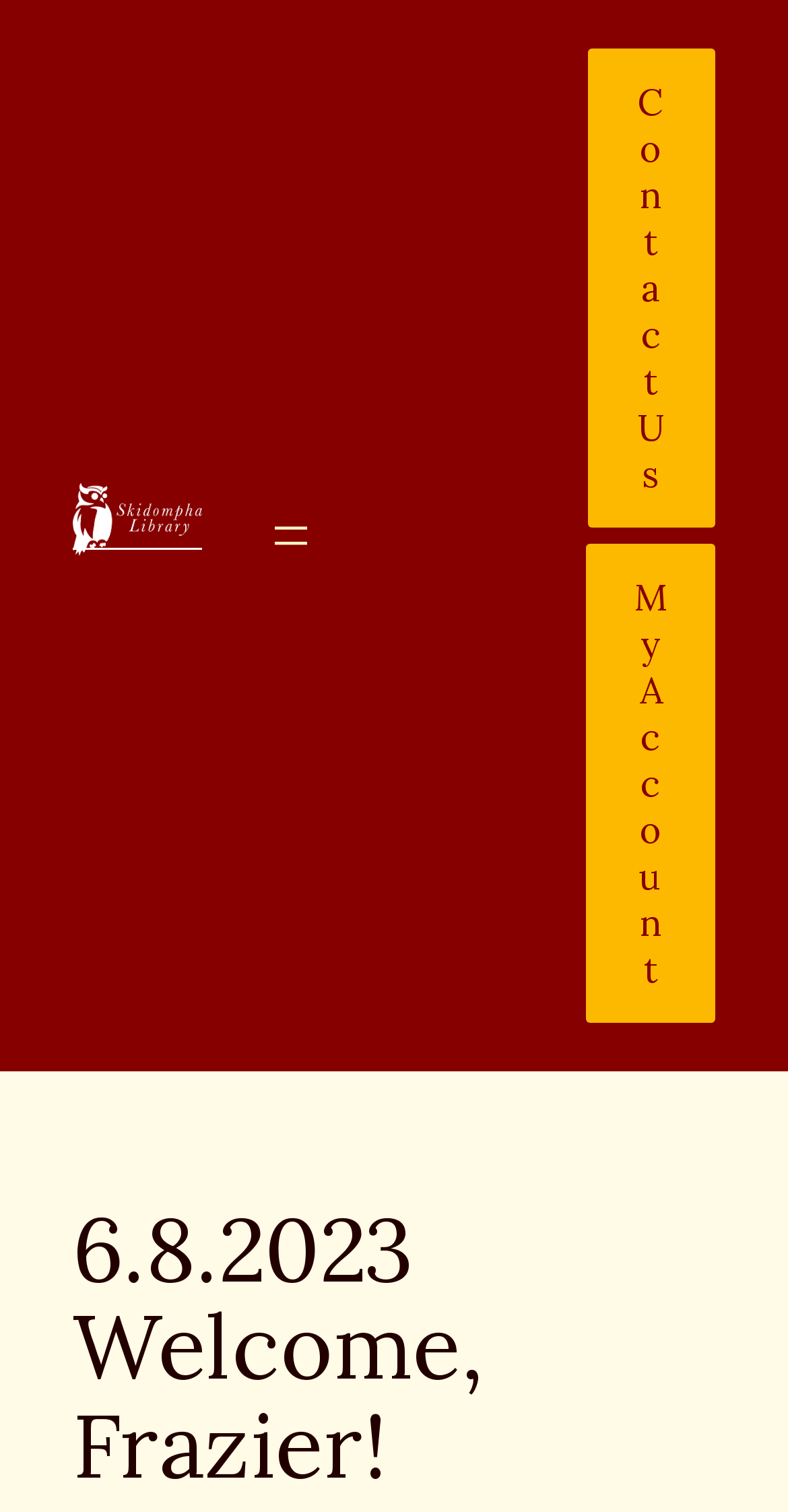Explain the webpage in detail, including its primary components.

The webpage appears to be the homepage of the Skidompha Public Library, welcoming a user named Frazier. At the top left of the page, there is a small figure, likely a logo, accompanied by a link. 

To the right of the logo, there is a navigation menu with an "Open menu" button. This button, when clicked, will open a dialog box. 

At the top right of the page, there are two links: "Contact Us" and "My Account". 

Below the navigation menu, there is a large heading that reads "6.8.2023 Welcome, Frazier!", taking up most of the page's width.